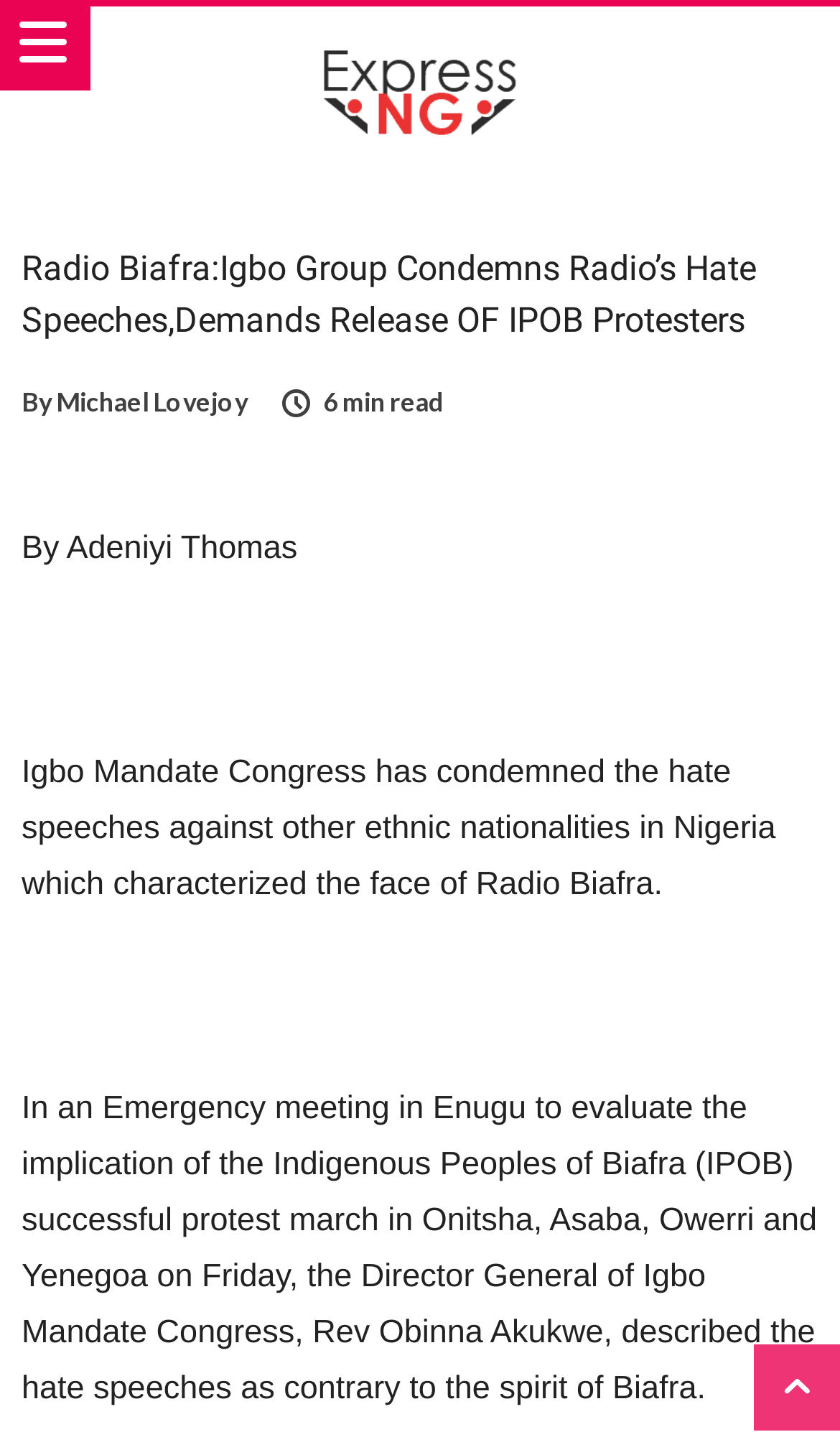Based on the image, provide a detailed and complete answer to the question: 
Who is the author of the article?

I determined the author of the article by looking at the text 'By Adeniyi Thomas' which is located below the main heading of the webpage.